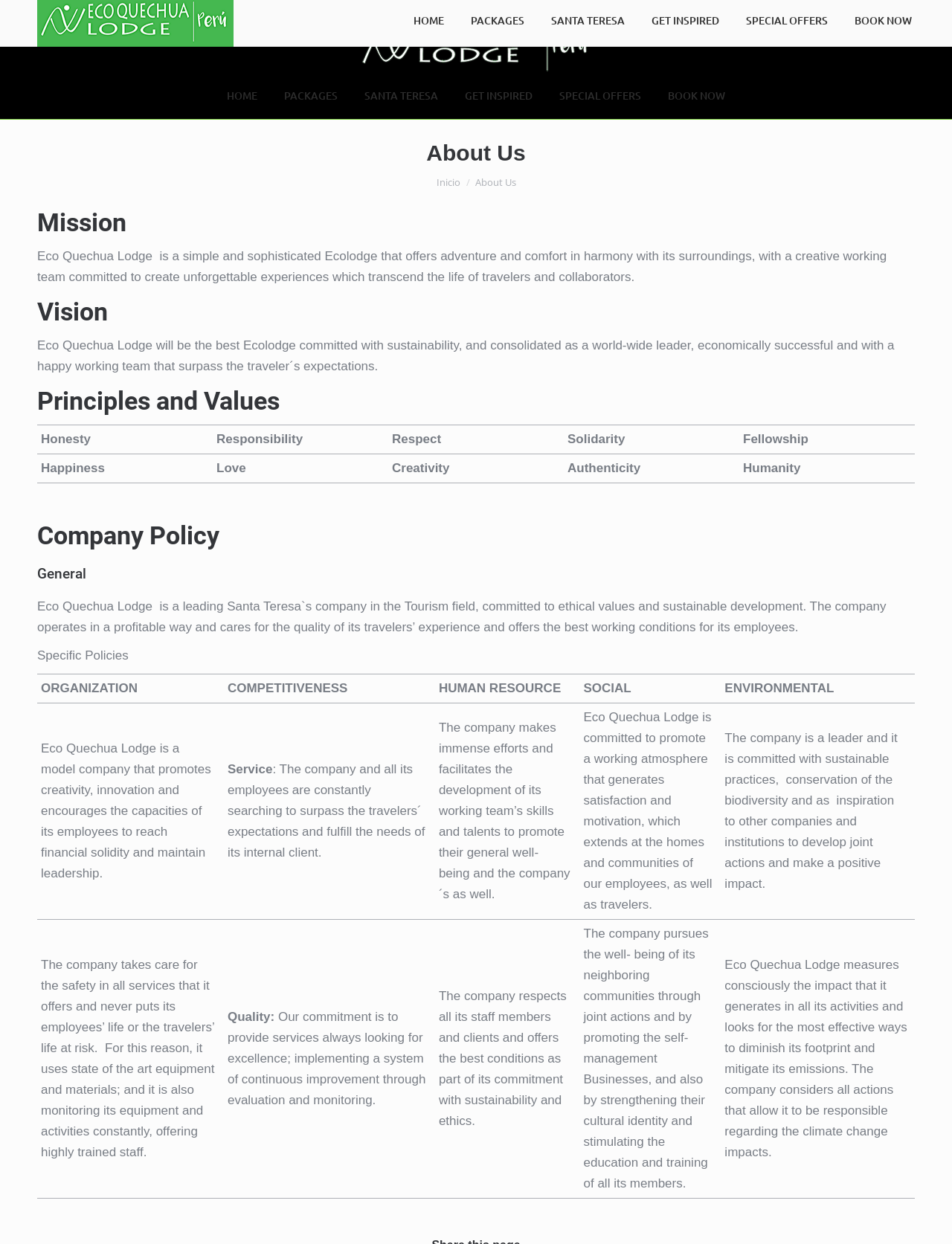Deliver a detailed narrative of the webpage's visual and textual elements.

This webpage is about Eco Quechua Lodge, a company that offers Machu Picchu tours and Peru experiences. At the top of the page, there is a navigation menu with links to different sections, including "HOME", "PACKAGES", "SANTA TERESA", "GET INSPIRED", "SPECIAL OFFERS", and "BOOK NOW". Below the navigation menu, there is a heading that reads "About Us".

The "About Us" section is divided into several subheadings, including "Mission", "Vision", "Principles and Values", "Company Policy", and "General". Under each subheading, there is a brief description of the company's mission, vision, principles, and policies.

The "Mission" section describes Eco Quechua Lodge as a simple and sophisticated Ecolodge that offers adventure and comfort in harmony with its surroundings. The "Vision" section states that the company aims to be the best Ecolodge committed to sustainability and consolidated as a world-wide leader.

The "Principles and Values" section is presented in a table format, with five columns labeled "Honesty", "Responsibility", "Respect", "Solidarity", and "Fellowship". Below this table, there is another table with five columns labeled "Happiness", "Love", "Creativity", "Authenticity", and "Humanity".

The "Company Policy" section is divided into two subheadings, "General" and "Specific Policies". The "General" section describes Eco Quechua Lodge as a leading company in the Tourism field, committed to ethical values and sustainable development. The "Specific Policies" section is presented in a table format, with five columns labeled "ORGANIZATION", "COMPETITIVENESS", "HUMAN RESOURCE", "SOCIAL", and "ENVIRONMENTAL". Each column contains a brief description of the company's policies related to each area.

At the bottom of the page, there is a link to a shop, labeled "Ir a Tienda".